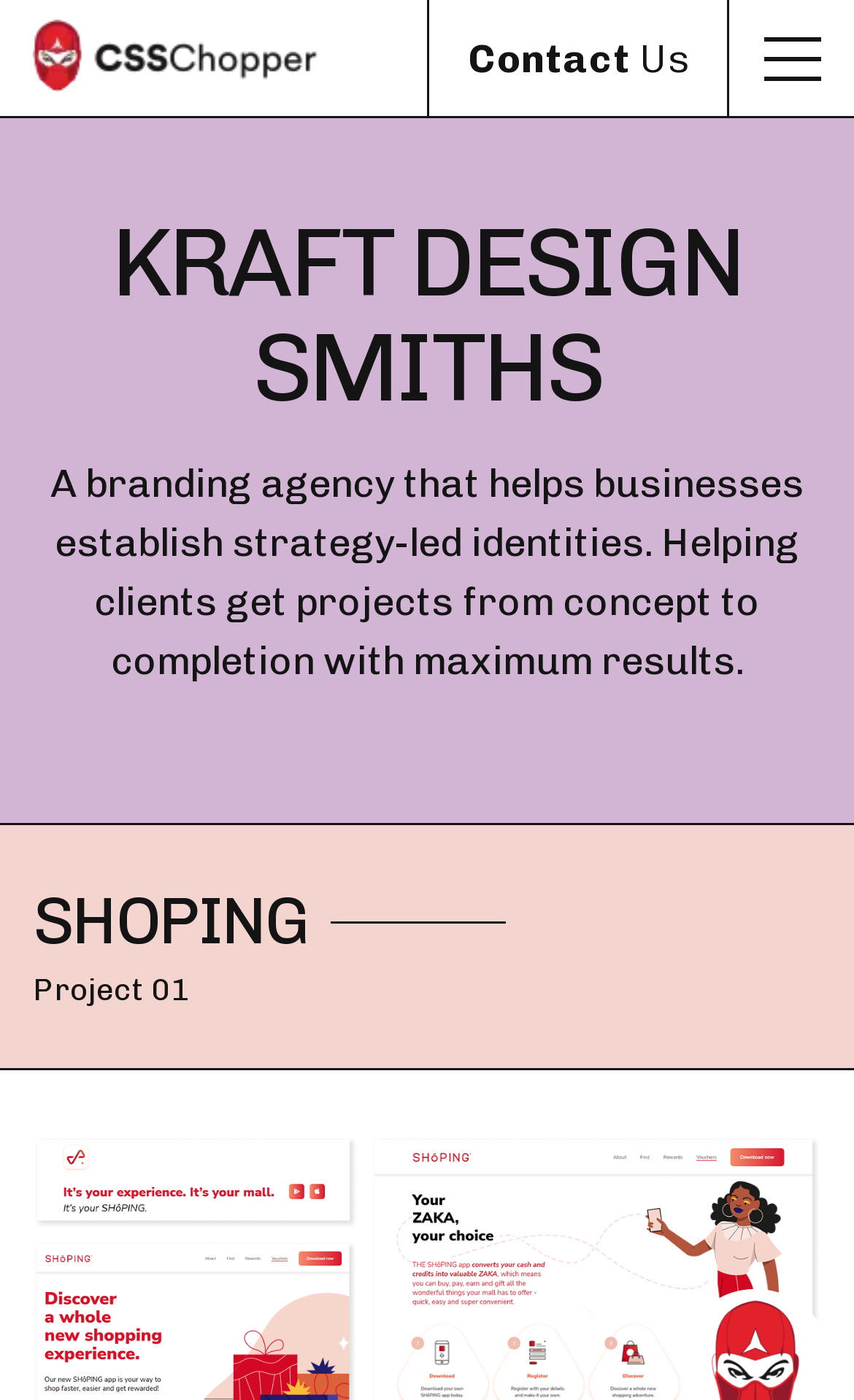Use a single word or phrase to answer the question: Is there a contact option on this webpage?

Yes